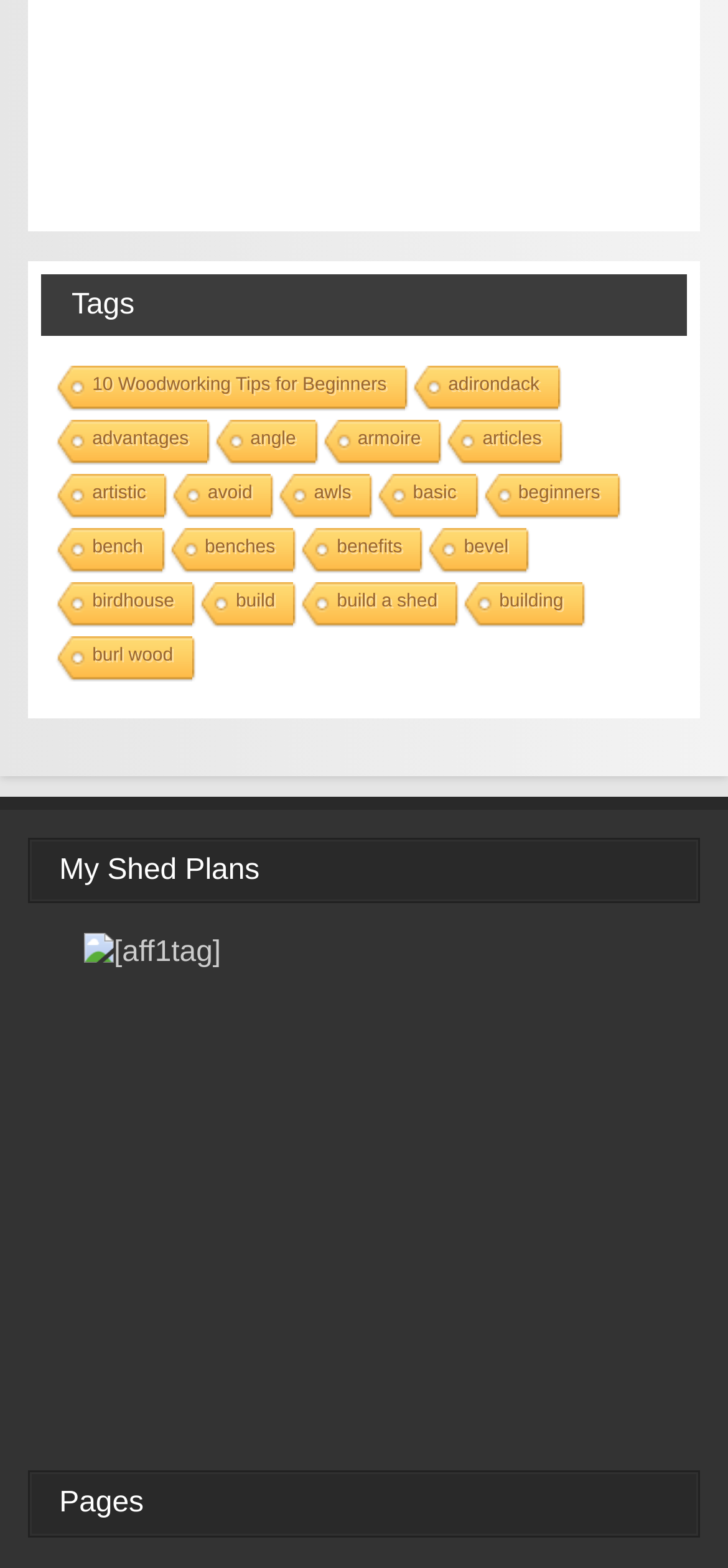Locate the bounding box of the user interface element based on this description: "burl wood".

[0.073, 0.406, 0.263, 0.436]